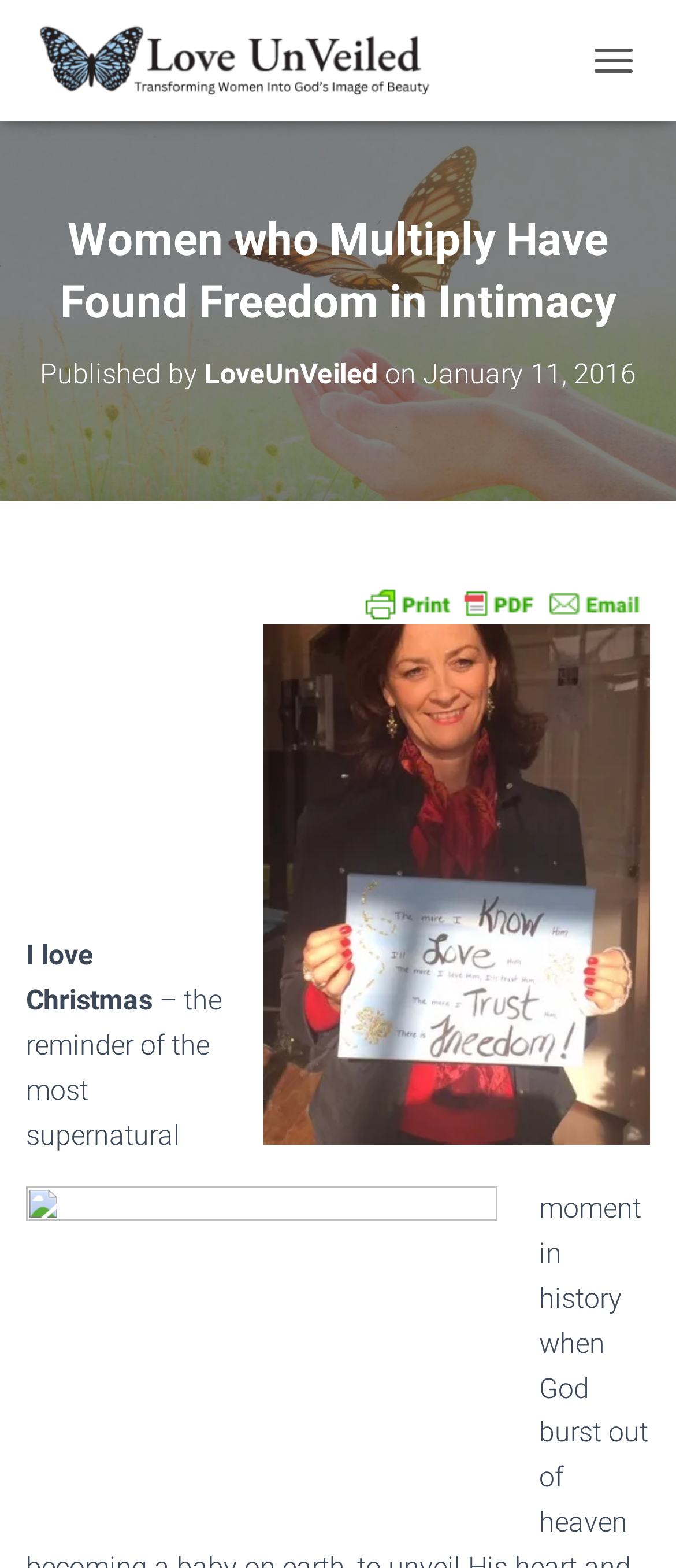What is the name of the website?
Answer the question with a detailed explanation, including all necessary information.

I determined the answer by looking at the link element with the text 'Love UnVeiled' at the top of the webpage, which suggests that it is the name of the website.